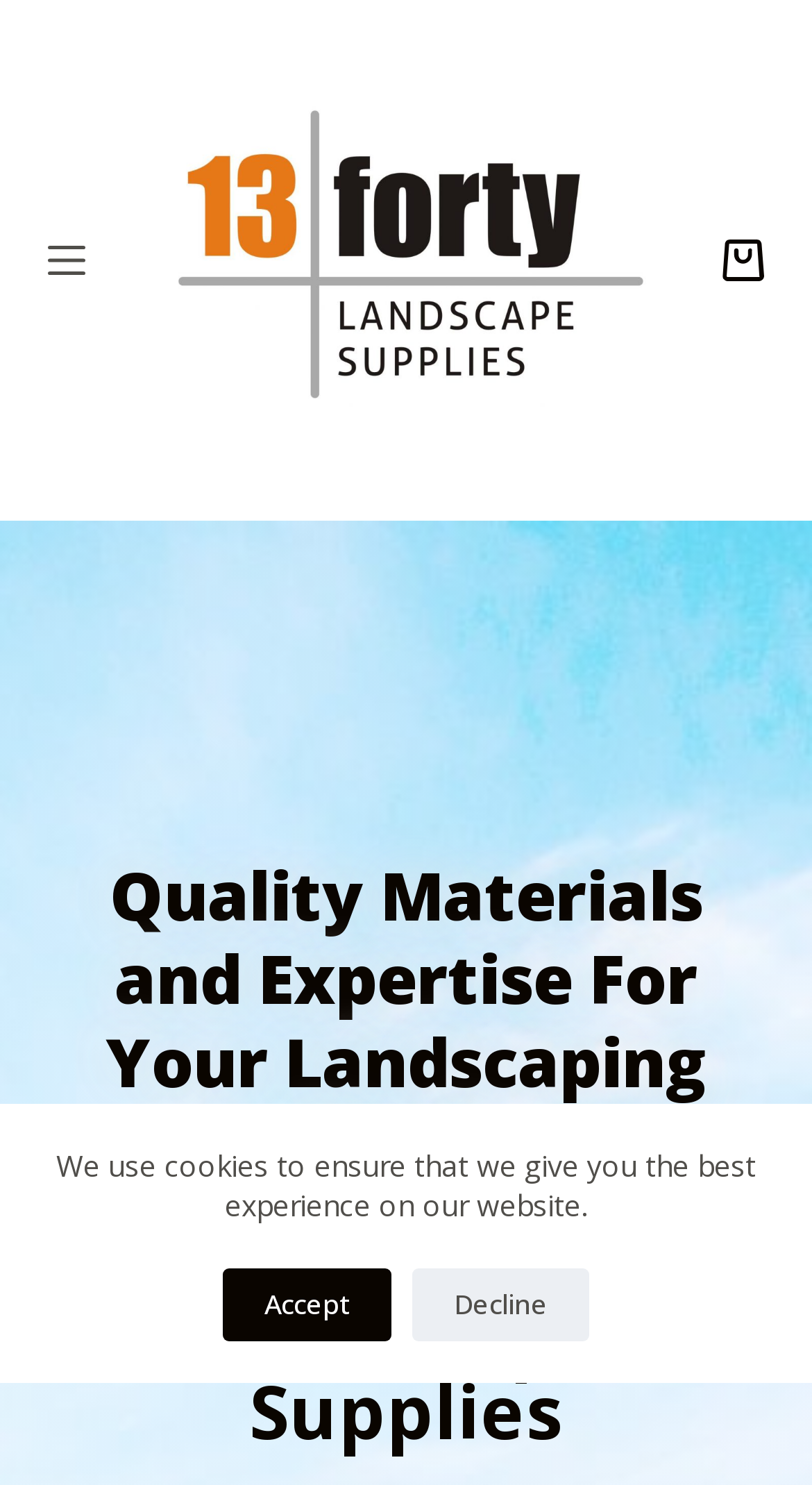How many navigation options are available in the menu?
Using the image, respond with a single word or phrase.

Unknown